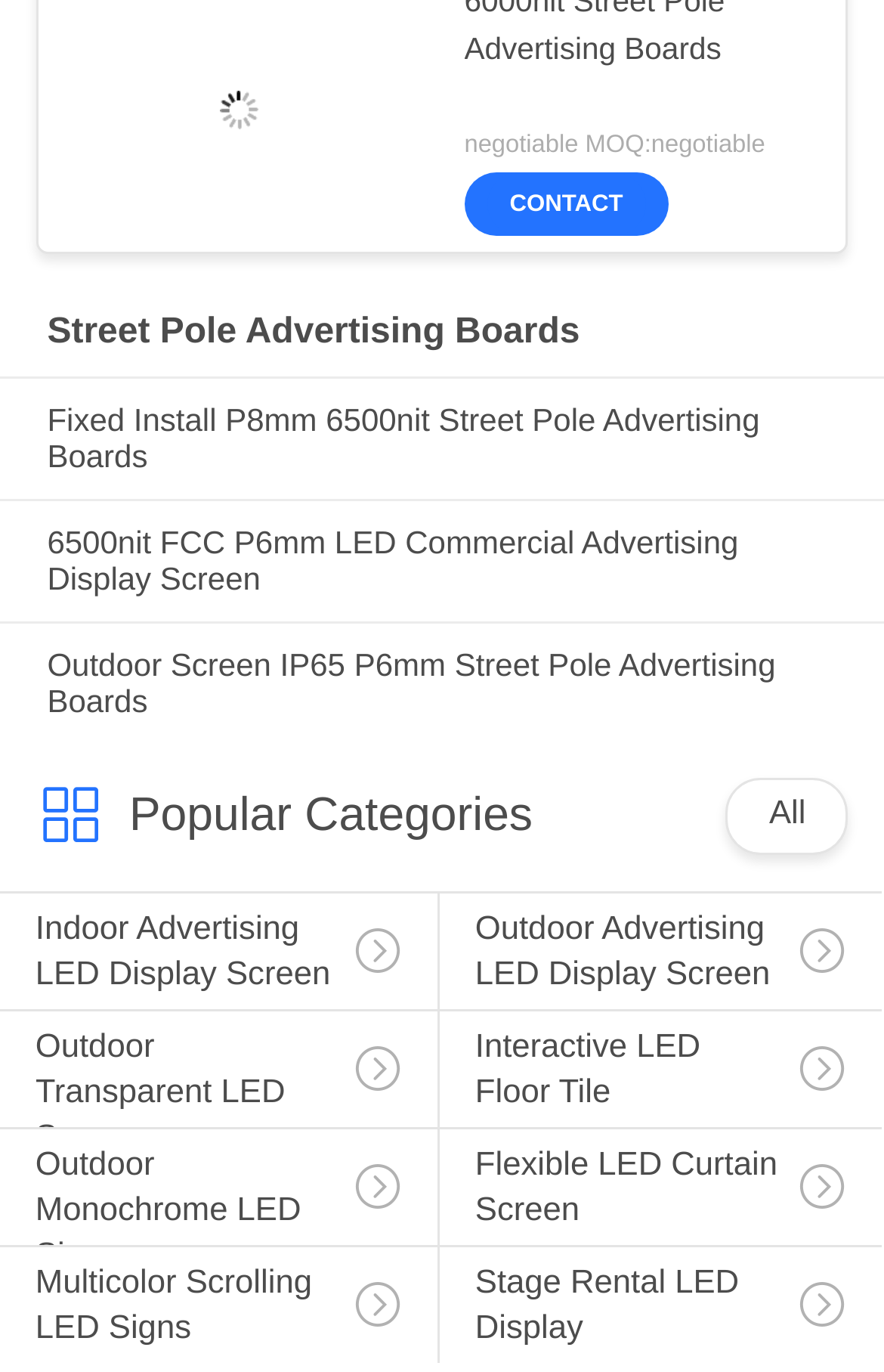What is the link below the 'Popular Categories' text?
Give a single word or phrase as your answer by examining the image.

All